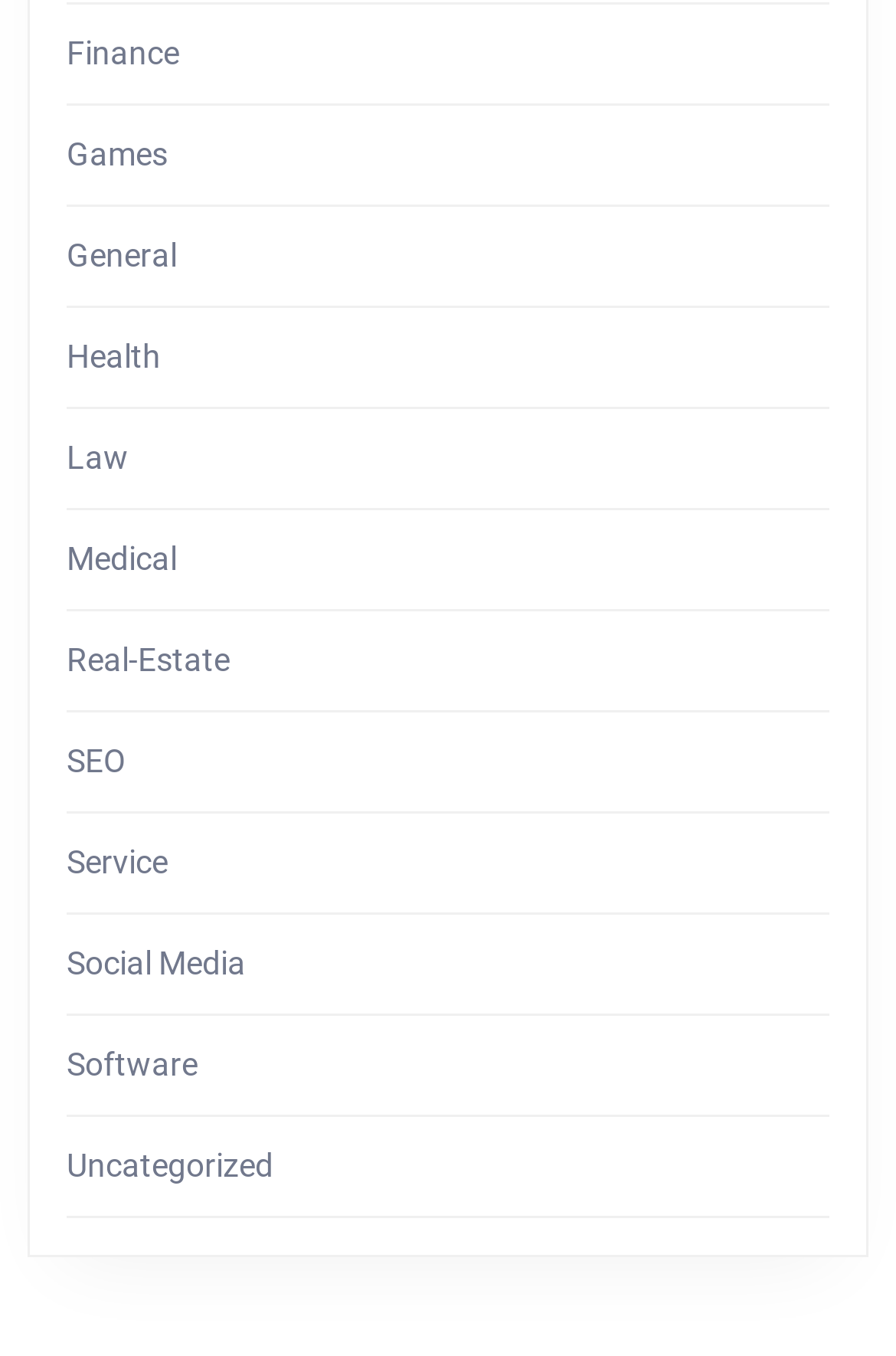Please provide the bounding box coordinates for the element that needs to be clicked to perform the following instruction: "Explore Health". The coordinates should be given as four float numbers between 0 and 1, i.e., [left, top, right, bottom].

[0.074, 0.249, 0.179, 0.277]